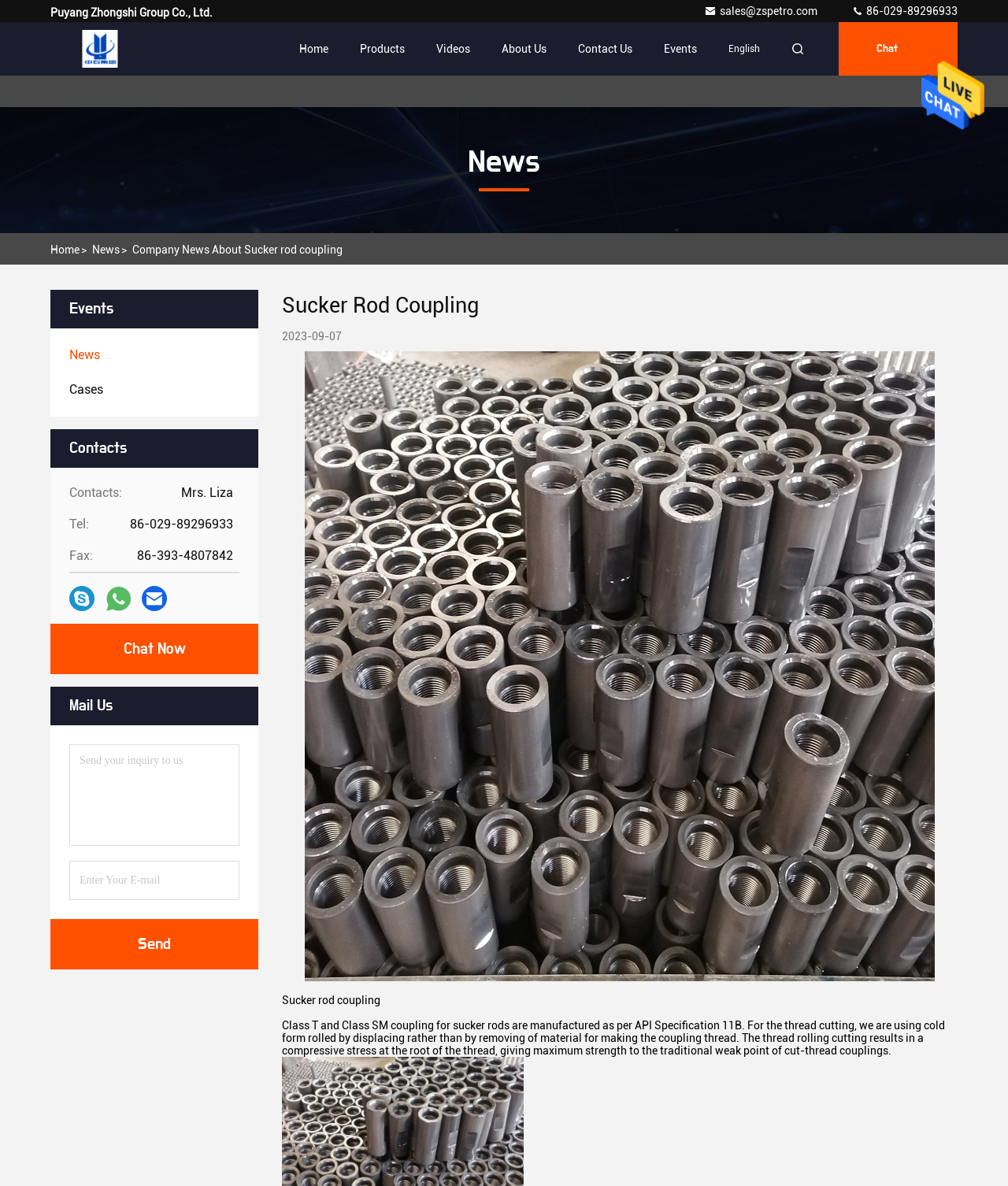Review the image closely and give a comprehensive answer to the question: What is the company name?

The company name can be found in the link 'Puyang Zhongshi Group Co., Ltd.' which is located at the top left corner of the webpage, and it is also mentioned in the image with the same name.